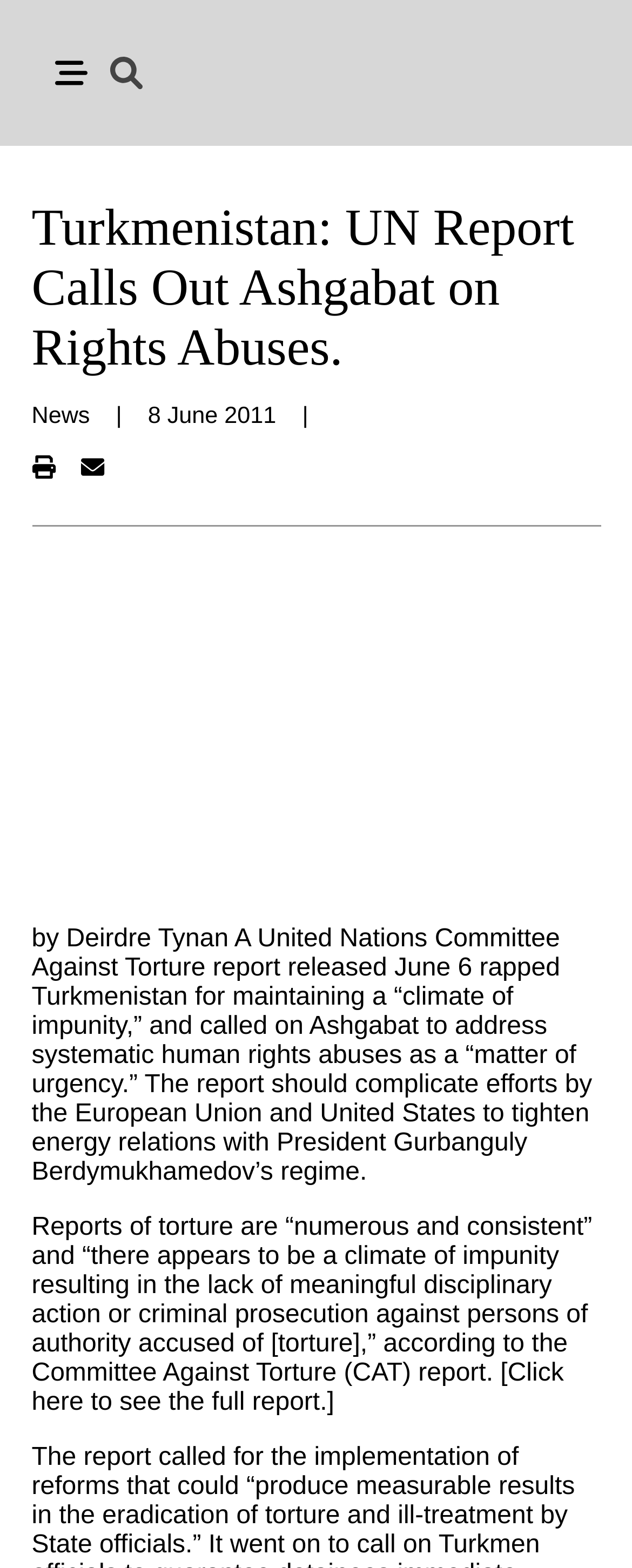What is the name of the author of the news article?
Provide a detailed and well-explained answer to the question.

I found the name of the author by reading the static text element that says 'by Deirdre Tynan' which is located at the beginning of the article content.